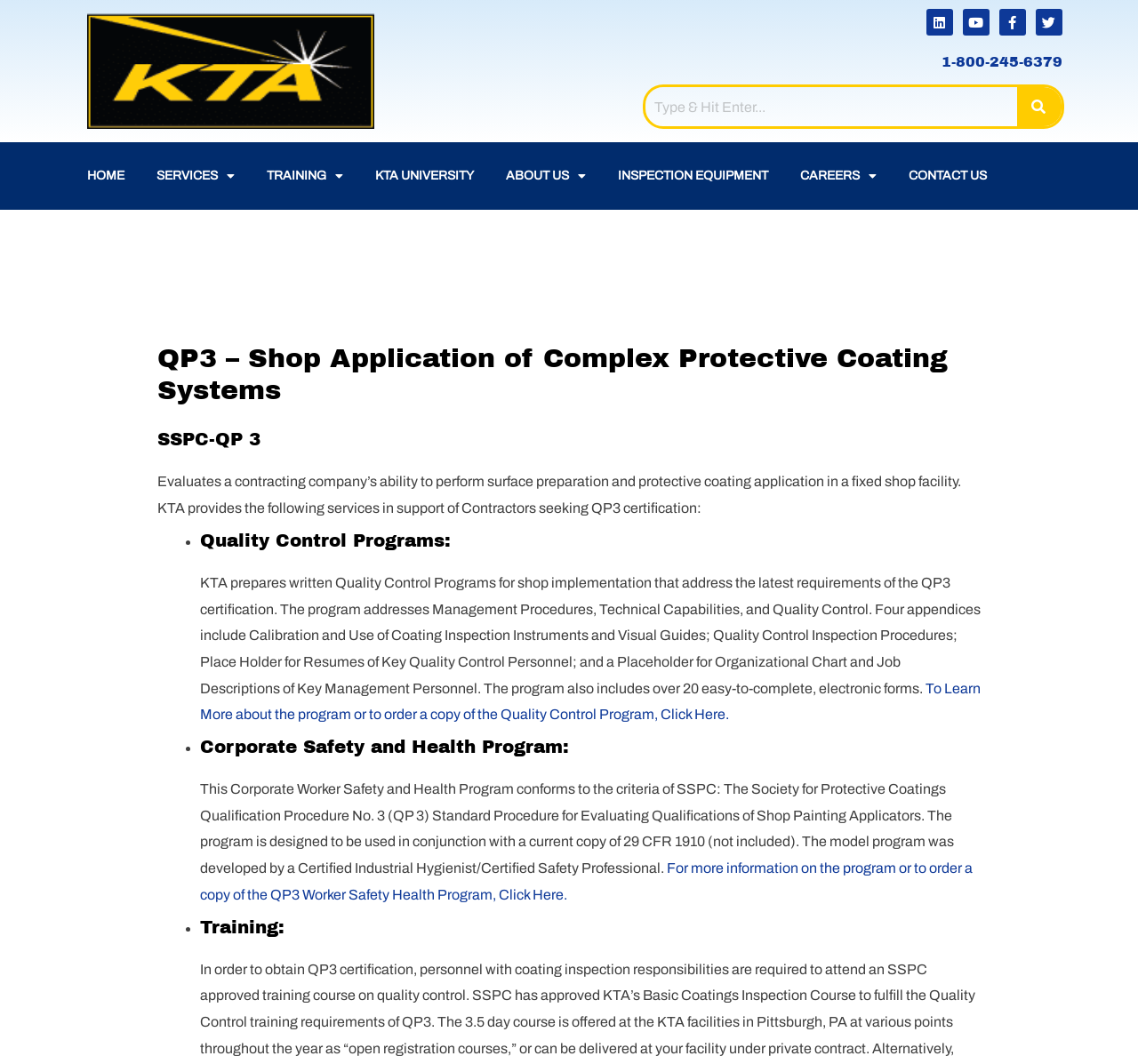Kindly determine the bounding box coordinates for the area that needs to be clicked to execute this instruction: "Go to HOME page".

[0.062, 0.142, 0.123, 0.189]